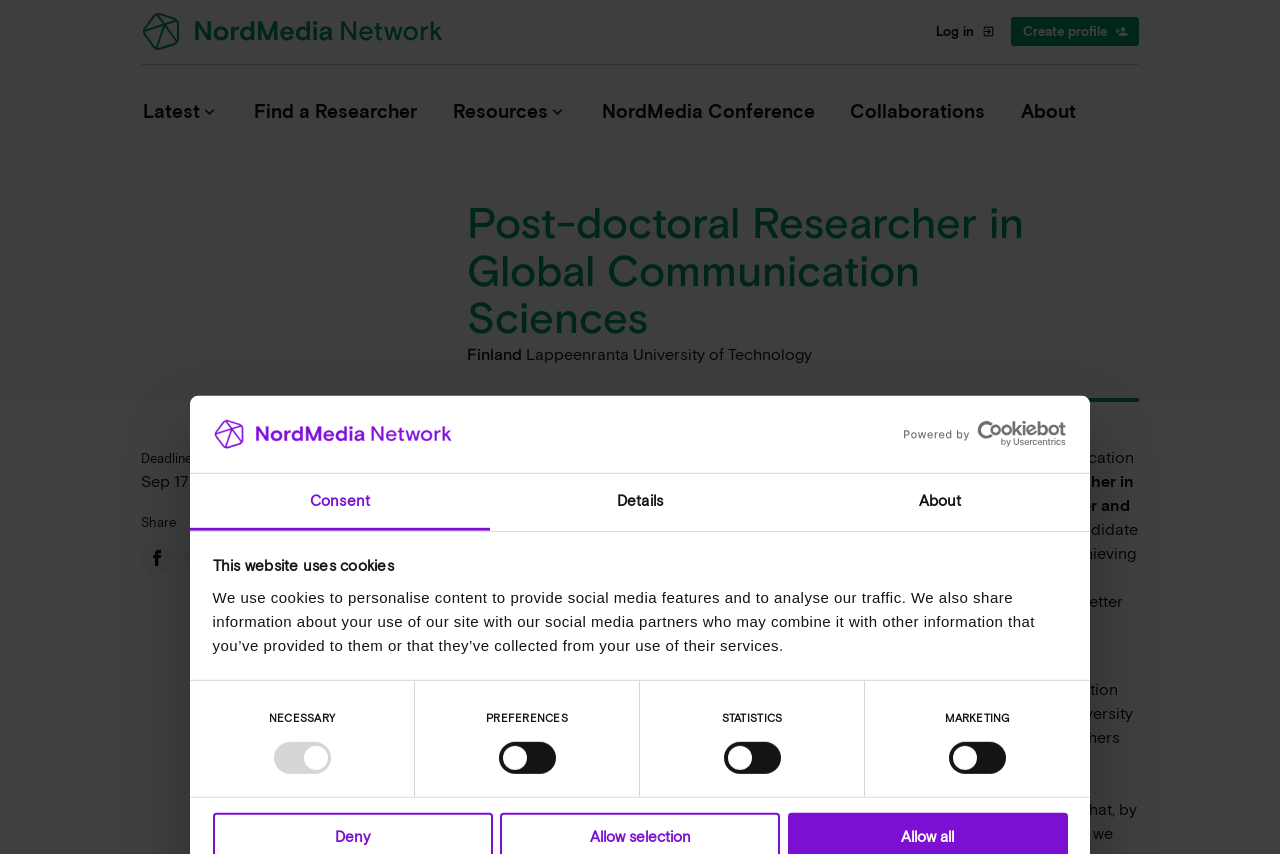Find the bounding box coordinates of the clickable area that will achieve the following instruction: "Share the post".

[0.11, 0.603, 0.137, 0.622]